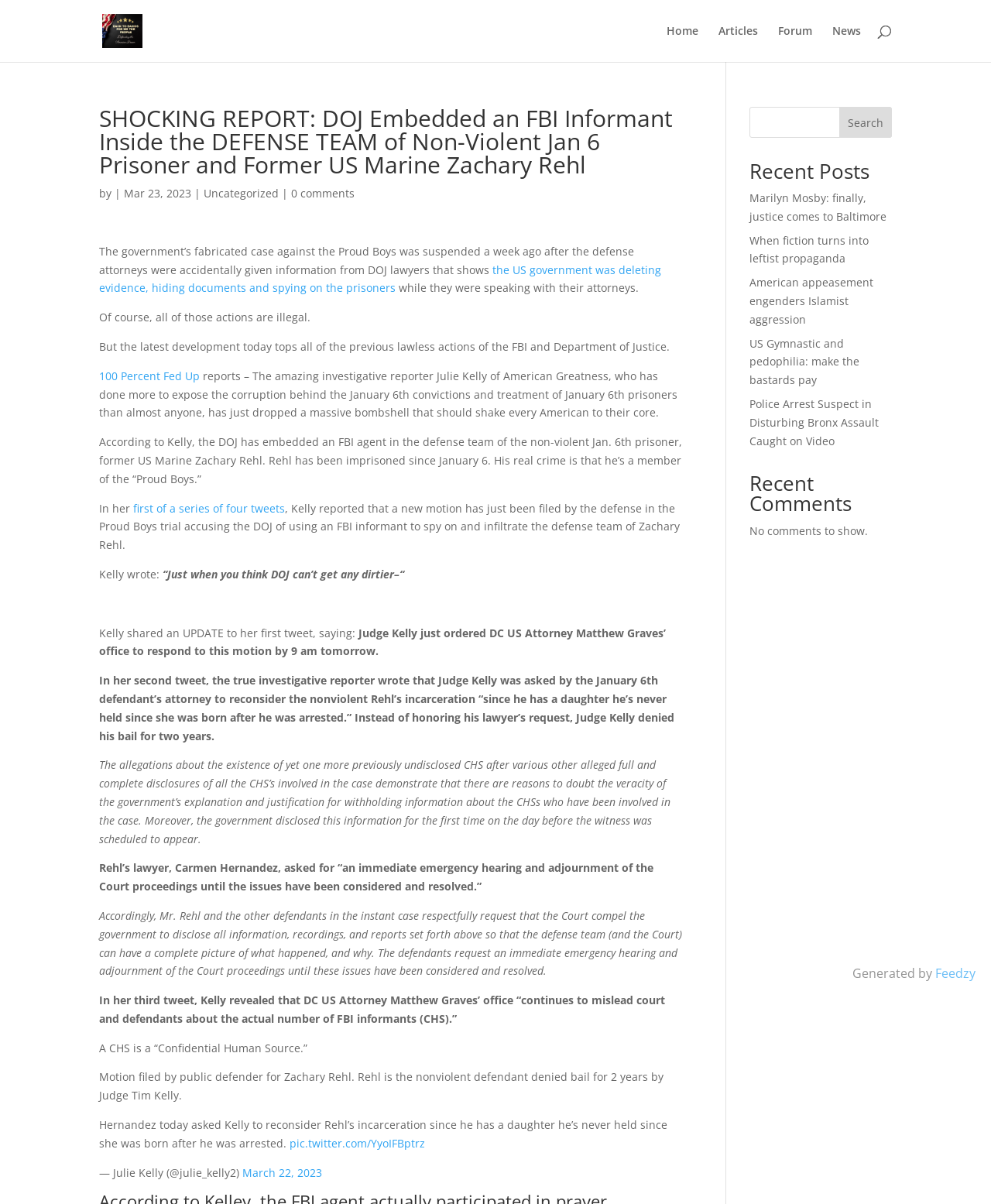What is the name of the author of the article?
Based on the image, give a one-word or short phrase answer.

Not specified